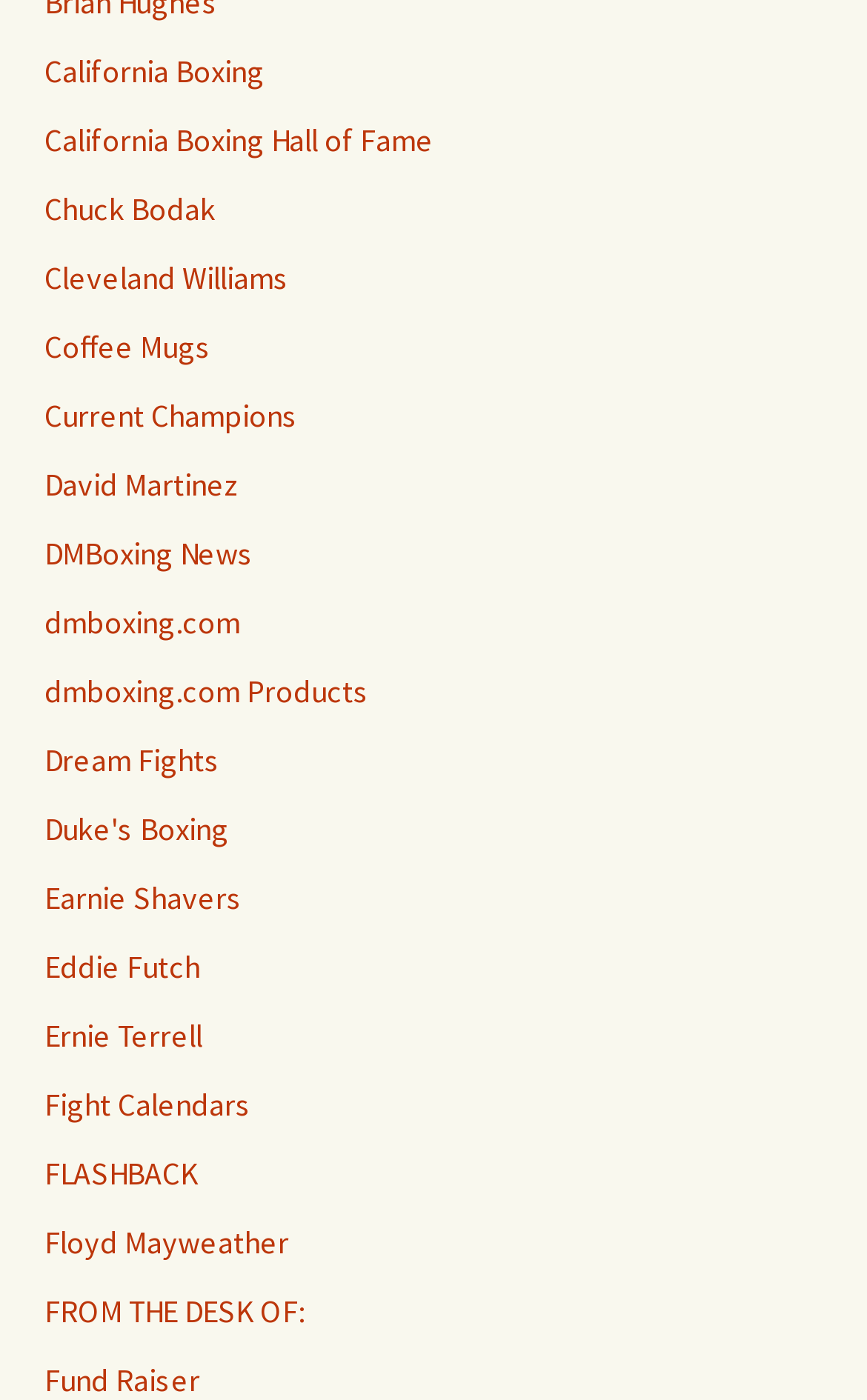Locate the bounding box coordinates of the clickable element to fulfill the following instruction: "Read DMBoxing News". Provide the coordinates as four float numbers between 0 and 1 in the format [left, top, right, bottom].

[0.051, 0.38, 0.292, 0.409]